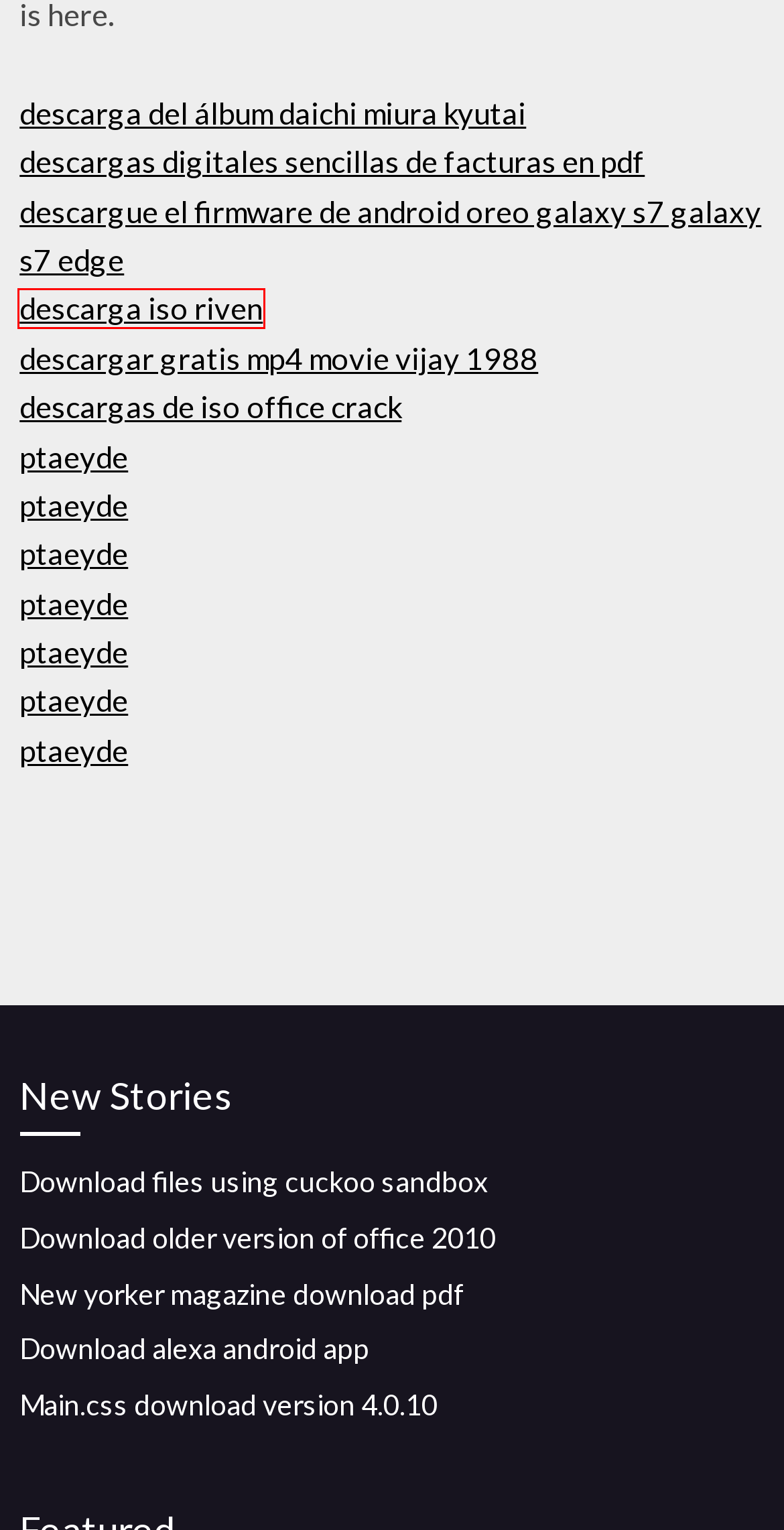Analyze the screenshot of a webpage with a red bounding box and select the webpage description that most accurately describes the new page resulting from clicking the element inside the red box. Here are the candidates:
A. Download files using cuckoo sandbox [2020]
B. New yorker magazine download pdf [2020]
C. Main.css  download version 4.0.10 [2020]
D. Descarga del álbum daichi miura kyutai [2020]
E. Descargue el firmware de android oreo galaxy s7   galaxy s7 edge (2020)
F. Download older version of office 2010 [2020]
G. Download alexa android app (2020)
H. Descarga iso riven (2020)

H